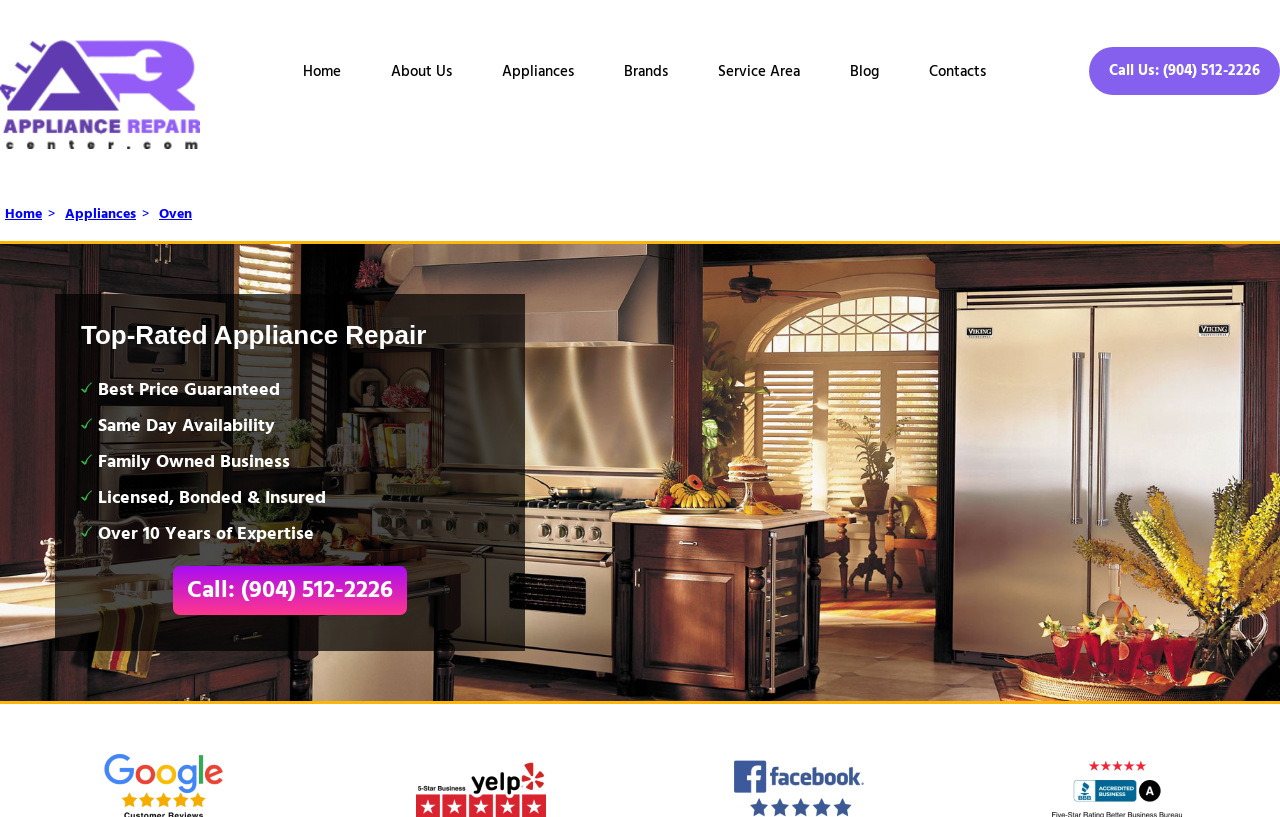Locate the bounding box coordinates of the clickable region to complete the following instruction: "Call the business using the phone number."

[0.135, 0.693, 0.318, 0.753]